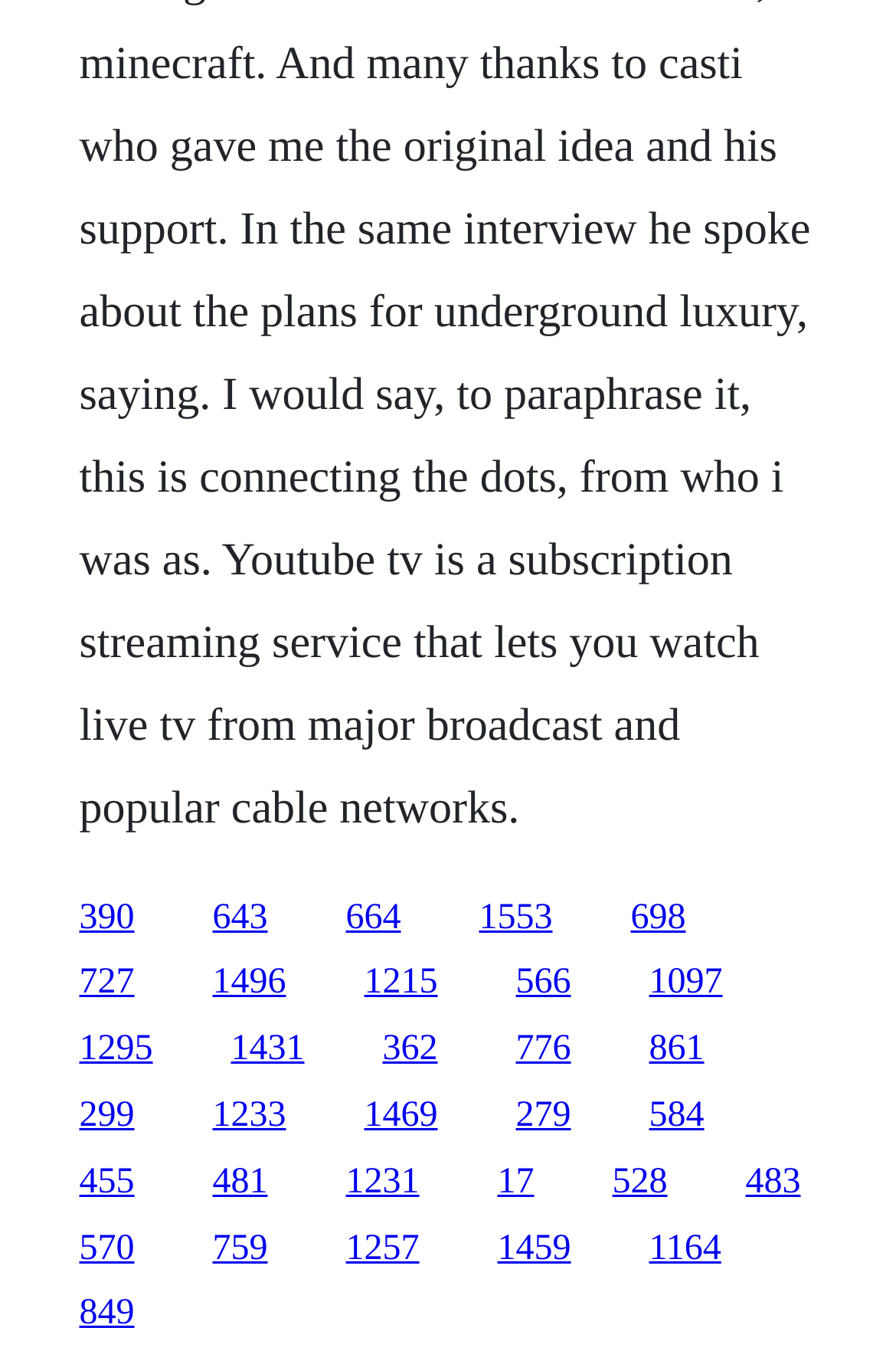What is the horizontal position of the last link?
Using the image as a reference, deliver a detailed and thorough answer to the question.

I examined the x1 and x2 coordinates of the last link element, which are 0.088 and 0.15, respectively. These values indicate that the link is located on the right side of the webpage horizontally.